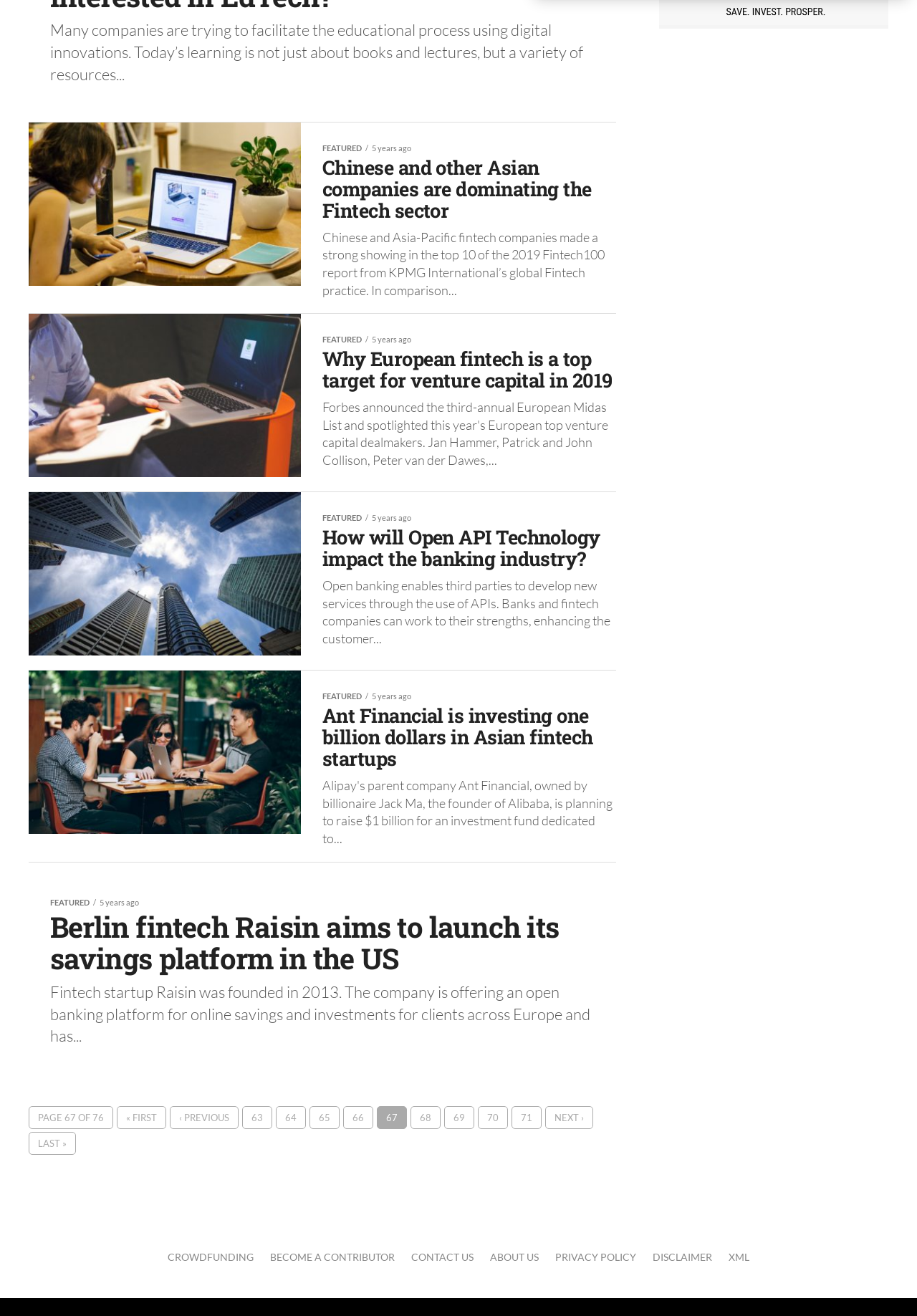How many articles or headings are displayed on the page?
Please provide a full and detailed response to the question.

There are five headings on the page, each accompanied by an image, which suggests that there are five articles or headings displayed on the page.